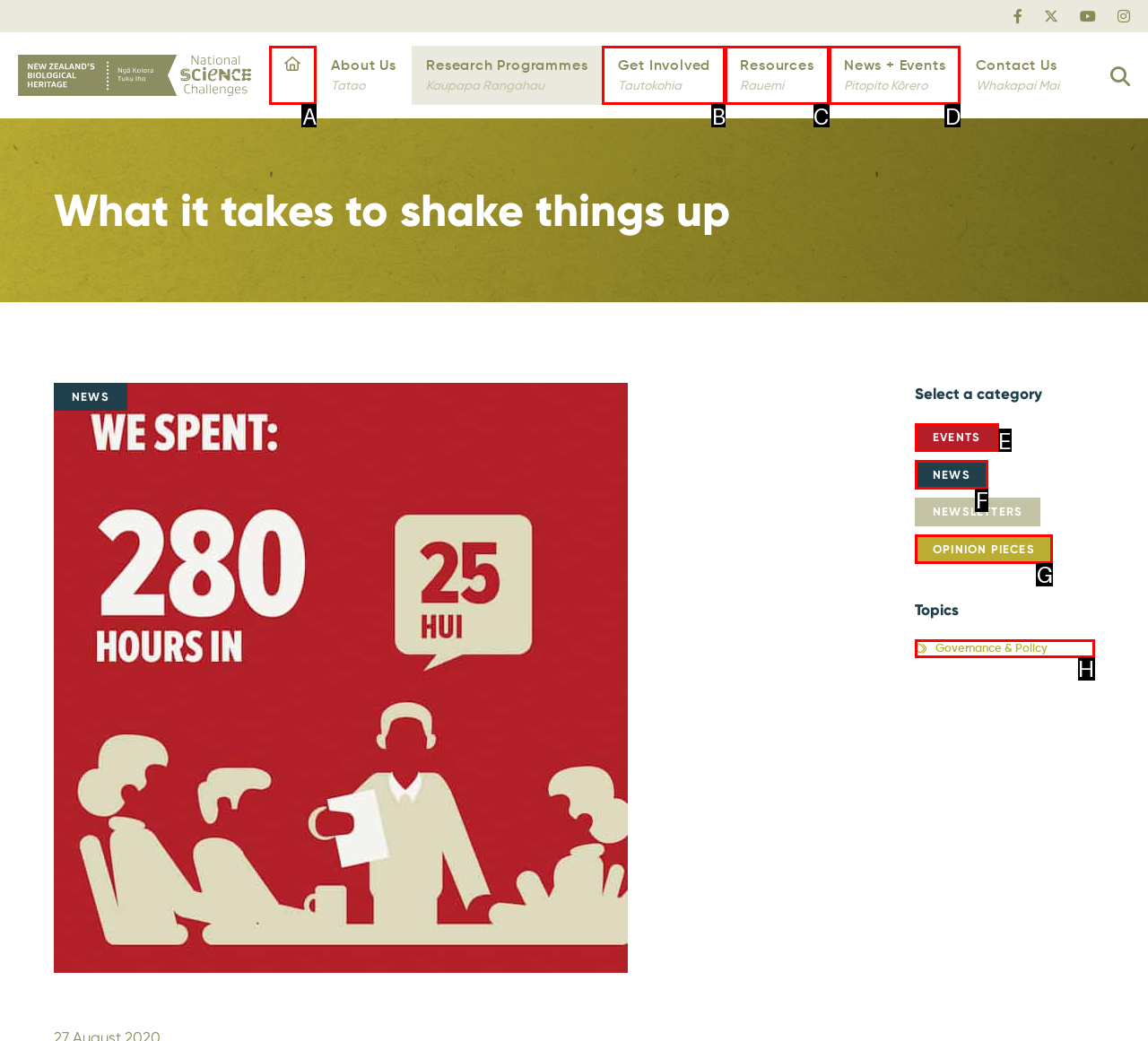Match the element description to one of the options: News + EventsPitopito Kōrero
Respond with the corresponding option's letter.

D